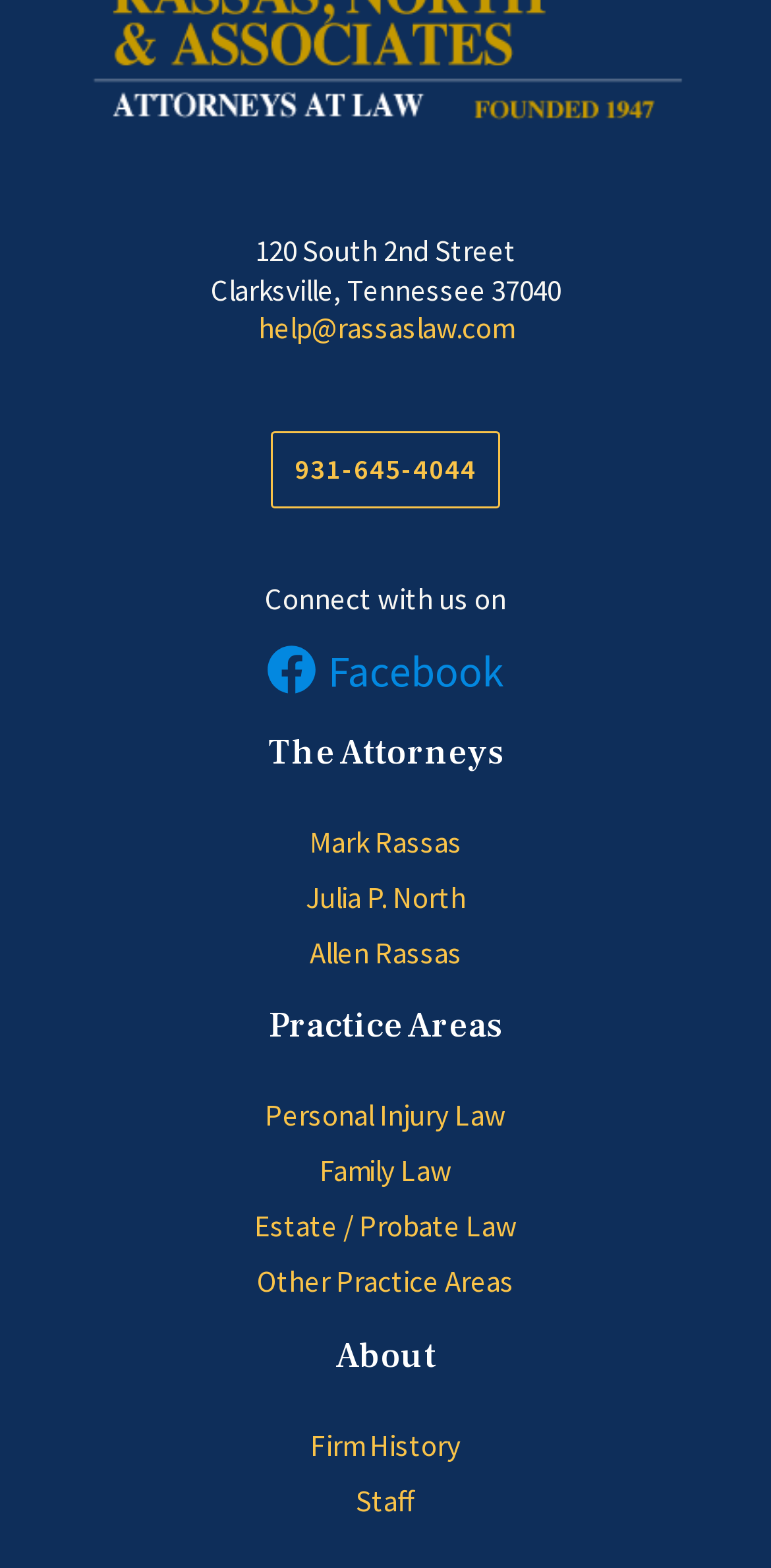What is the phone number of the law firm?
Use the information from the screenshot to give a comprehensive response to the question.

I found the phone number by looking at the static text element that displays the phone number, which is located near the top of the webpage.